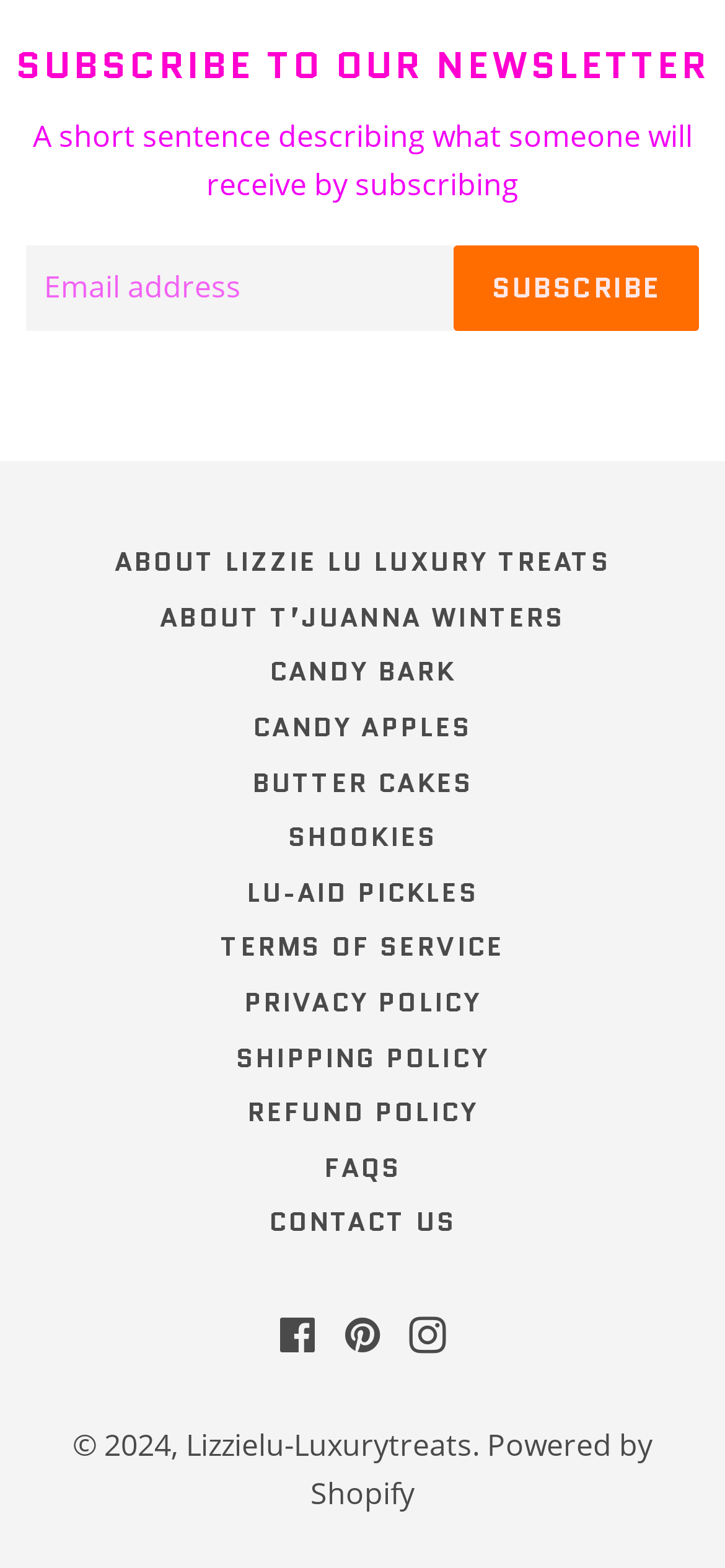Find the bounding box coordinates for the HTML element described in this sentence: "Facebook". Provide the coordinates as four float numbers between 0 and 1, in the format [left, top, right, bottom].

[0.385, 0.841, 0.438, 0.867]